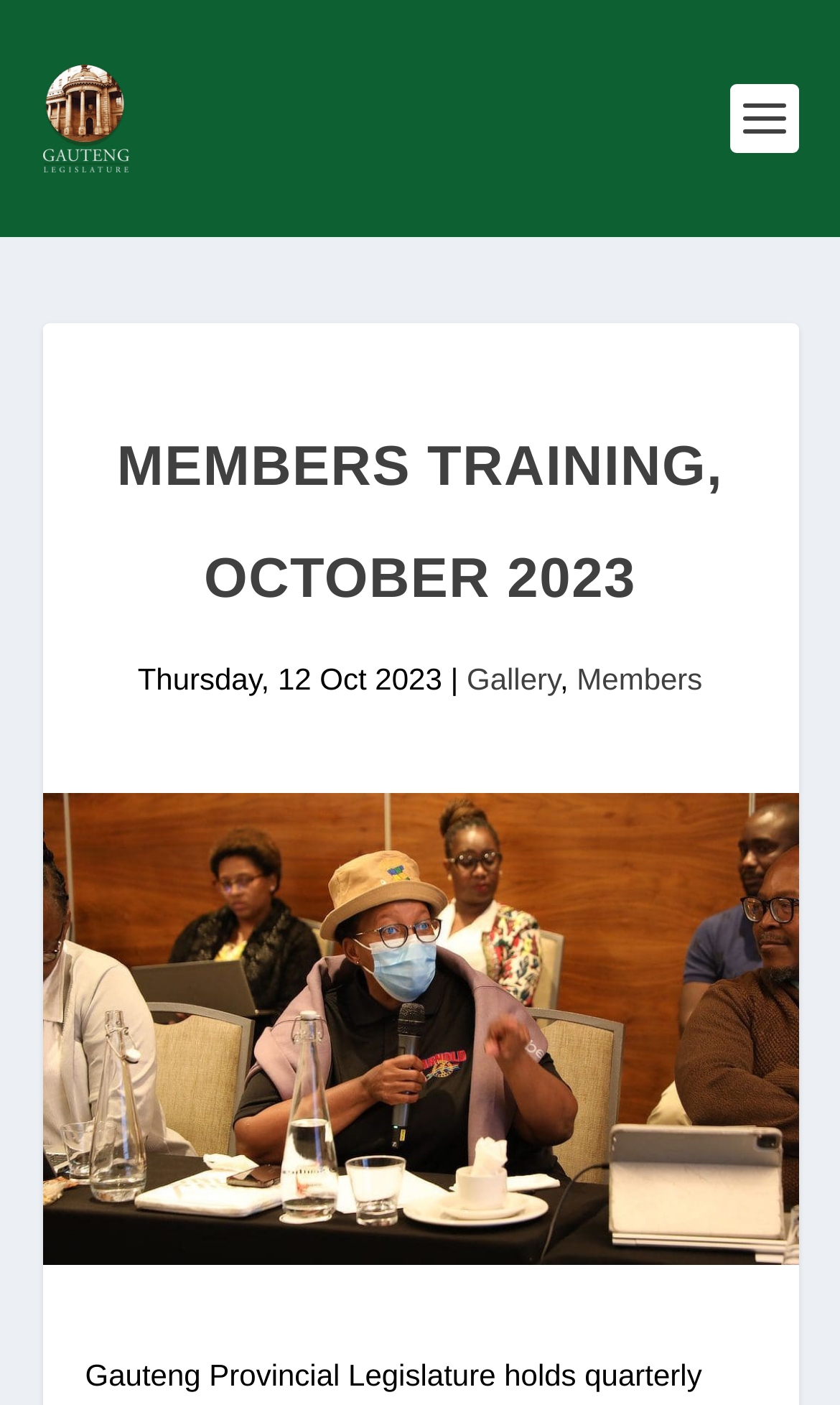Identify the bounding box for the UI element that is described as follows: "alt="Gauteng Provincial Legislature"".

[0.05, 0.046, 0.153, 0.123]